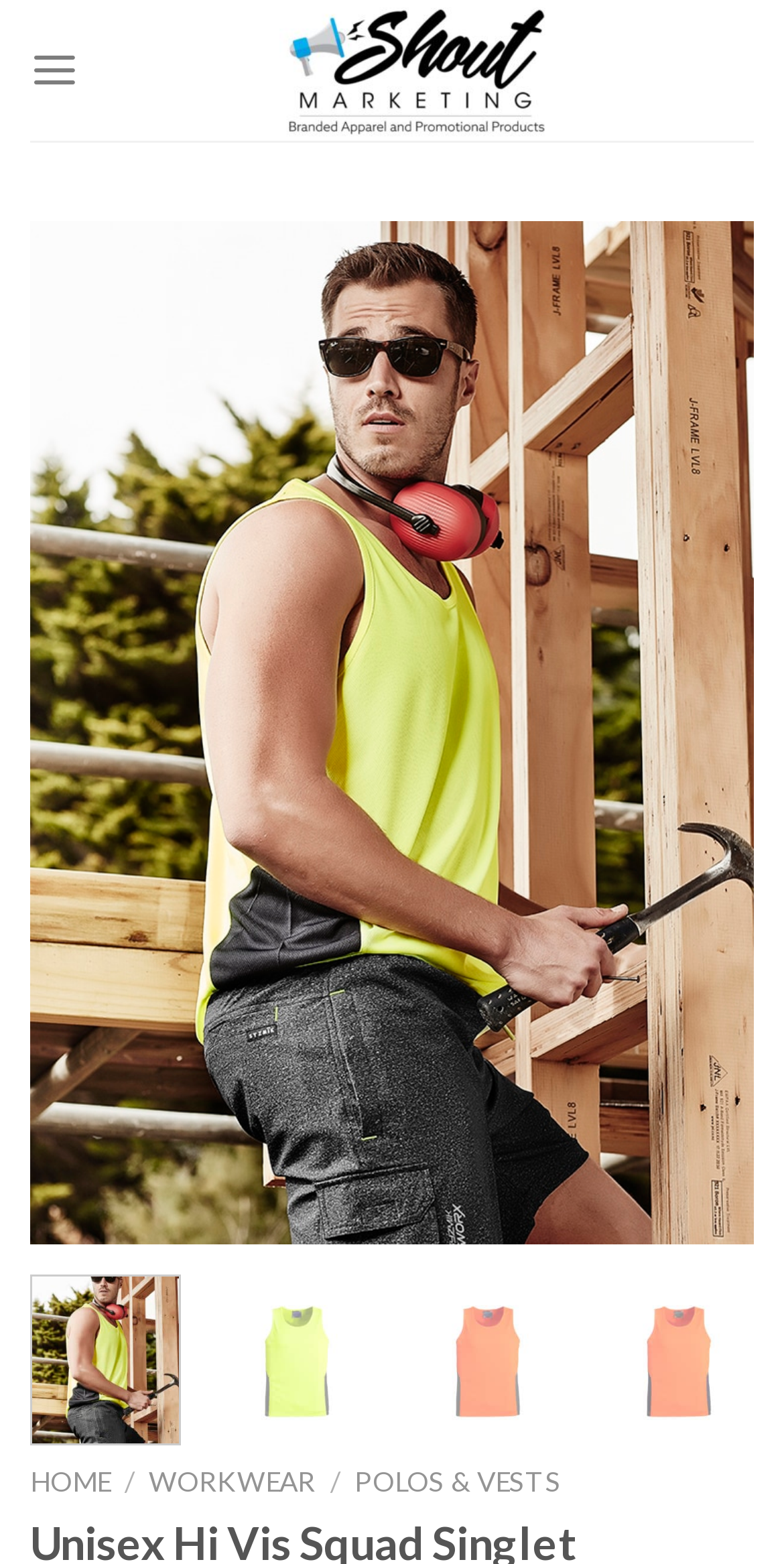Determine the coordinates of the bounding box for the clickable area needed to execute this instruction: "Open the menu".

[0.038, 0.013, 0.101, 0.077]